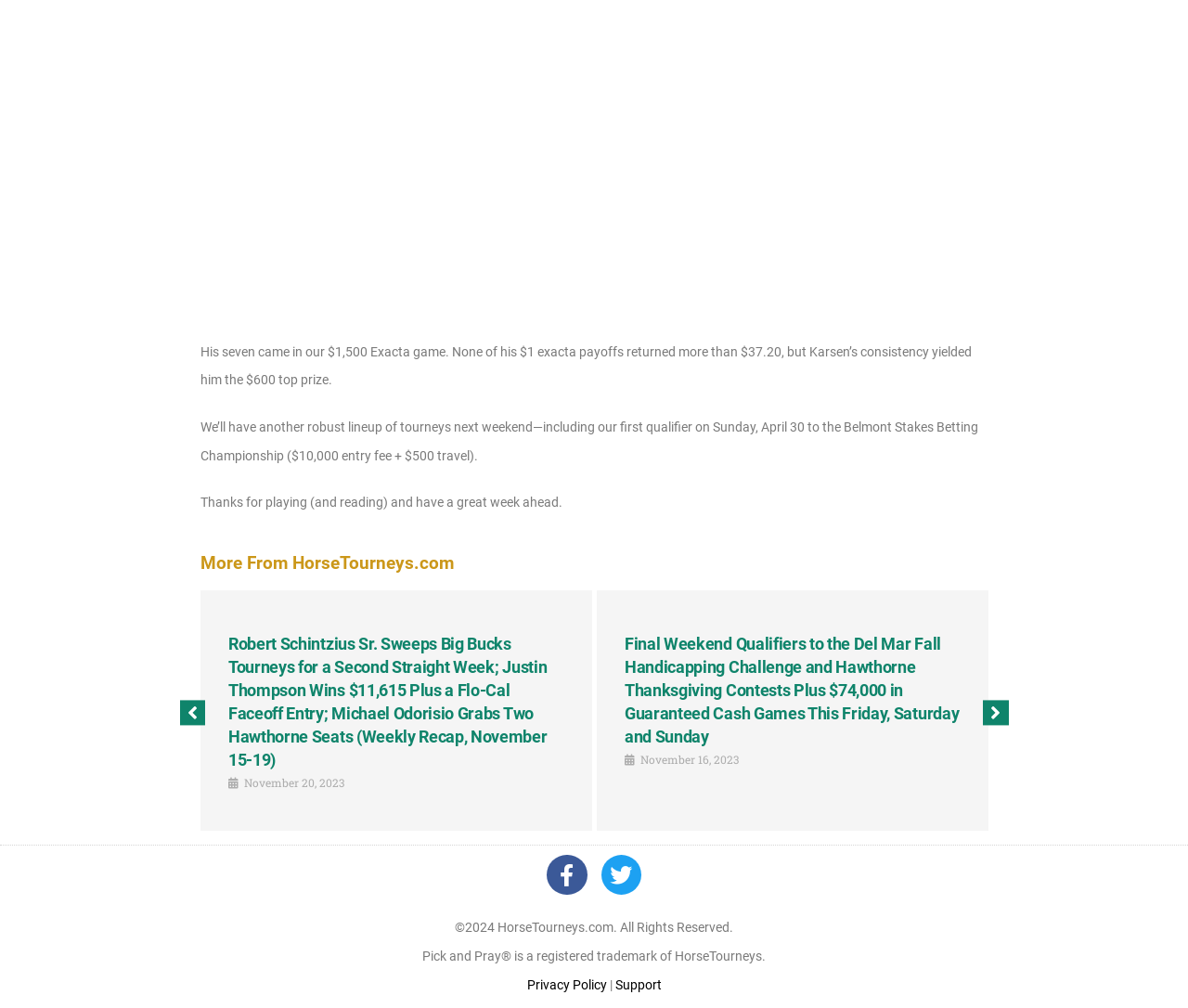Identify the bounding box coordinates of the clickable section necessary to follow the following instruction: "Click the 'Previous' button". The coordinates should be presented as four float numbers from 0 to 1, i.e., [left, top, right, bottom].

[0.151, 0.695, 0.172, 0.72]